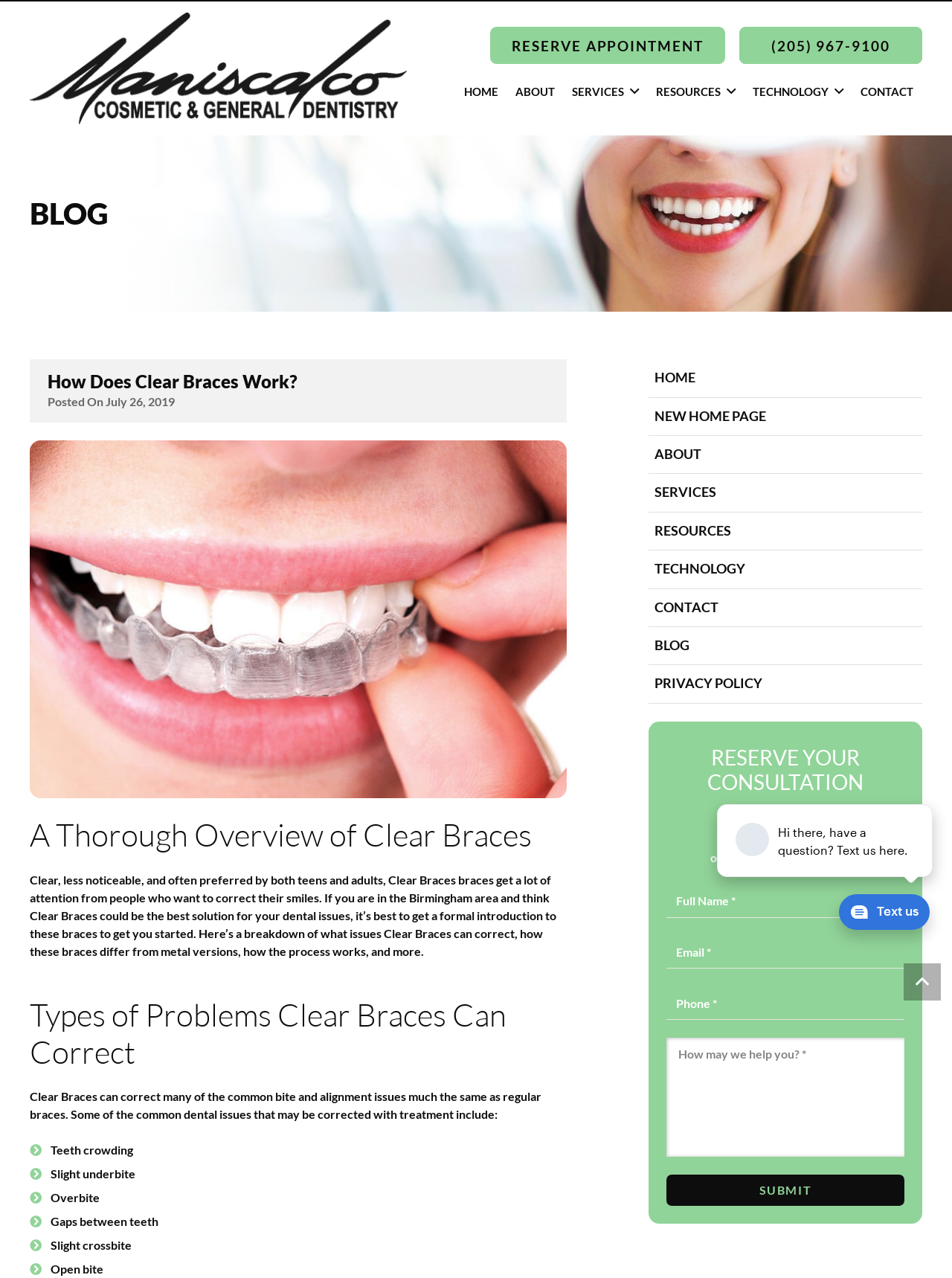Can you find the bounding box coordinates for the UI element given this description: "name="input_3" placeholder="Email *""? Provide the coordinates as four float numbers between 0 and 1: [left, top, right, bottom].

[0.7, 0.732, 0.95, 0.758]